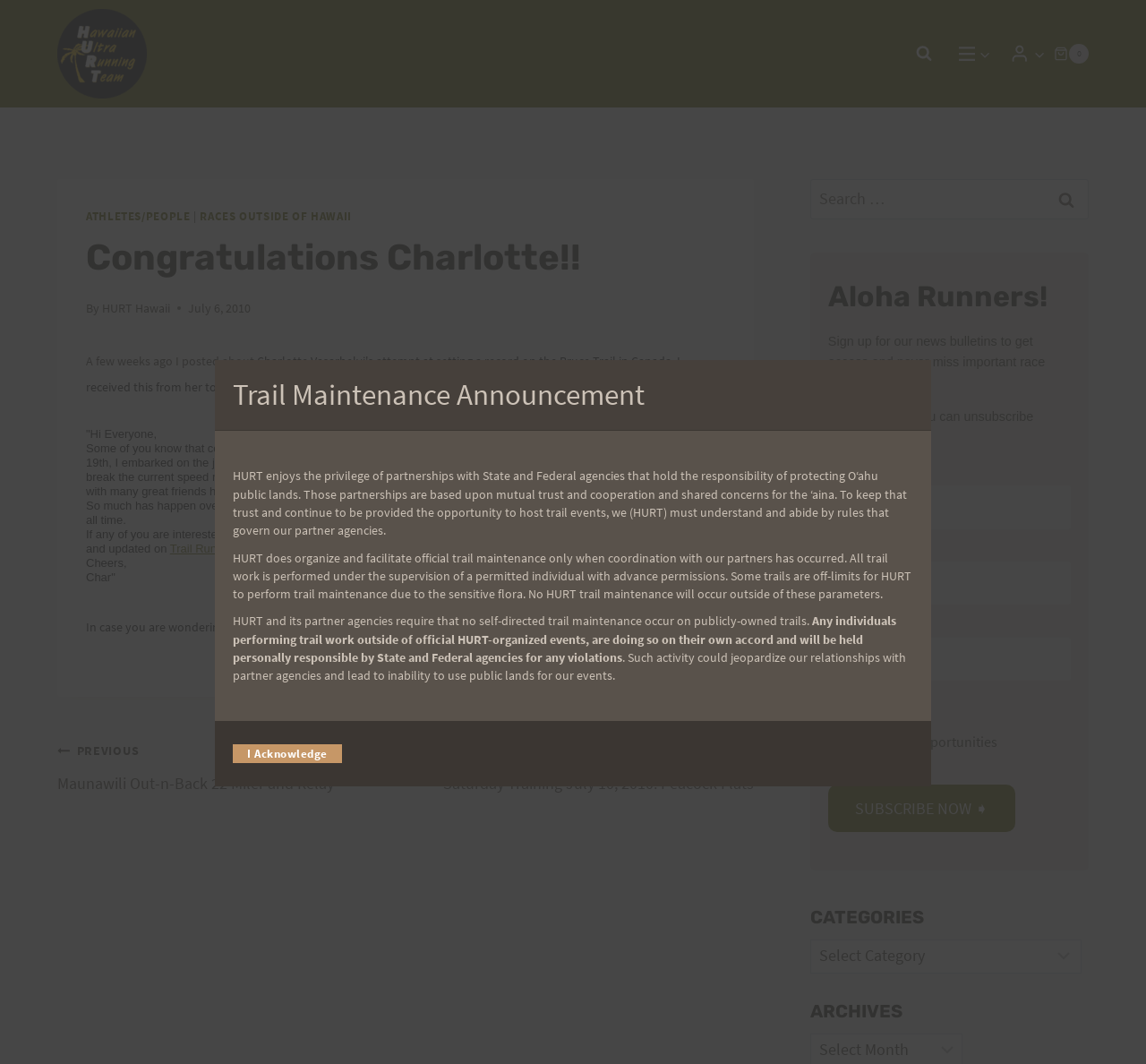By analyzing the image, answer the following question with a detailed response: How can I subscribe to the news bulletins?

On the right-hand side of the webpage, there is a form that asks for my first name, last name, and email address. I can fill out this form and click the 'SUBSCRIBE NOW' button to subscribe to the news bulletins and receive important race updates.